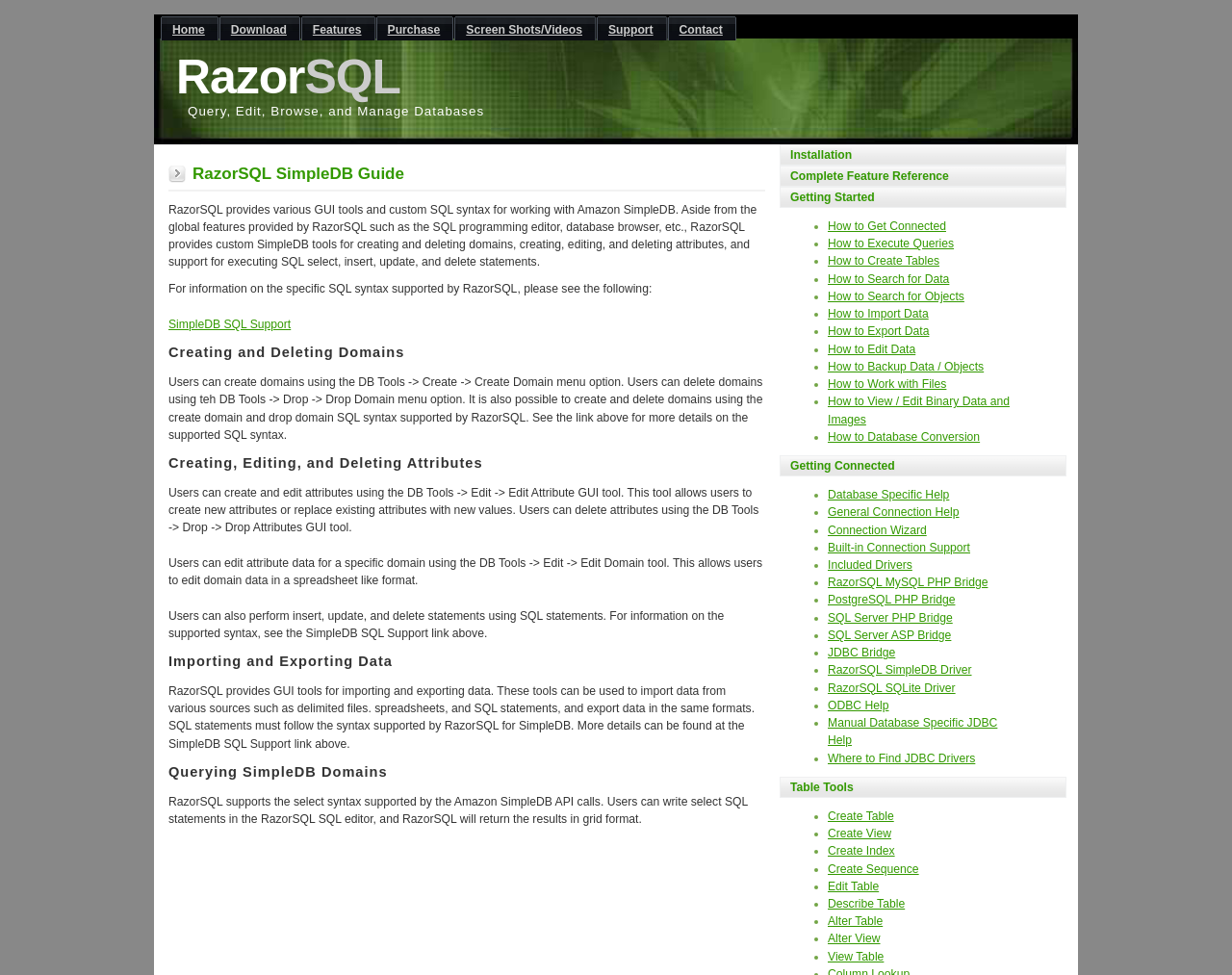What is supported by RazorSQL for SimpleDB?
Please provide a full and detailed response to the question.

RazorSQL supports custom SQL syntax for working with Amazon SimpleDB, including select, insert, update, and delete statements, as well as creating and deleting domains and attributes.